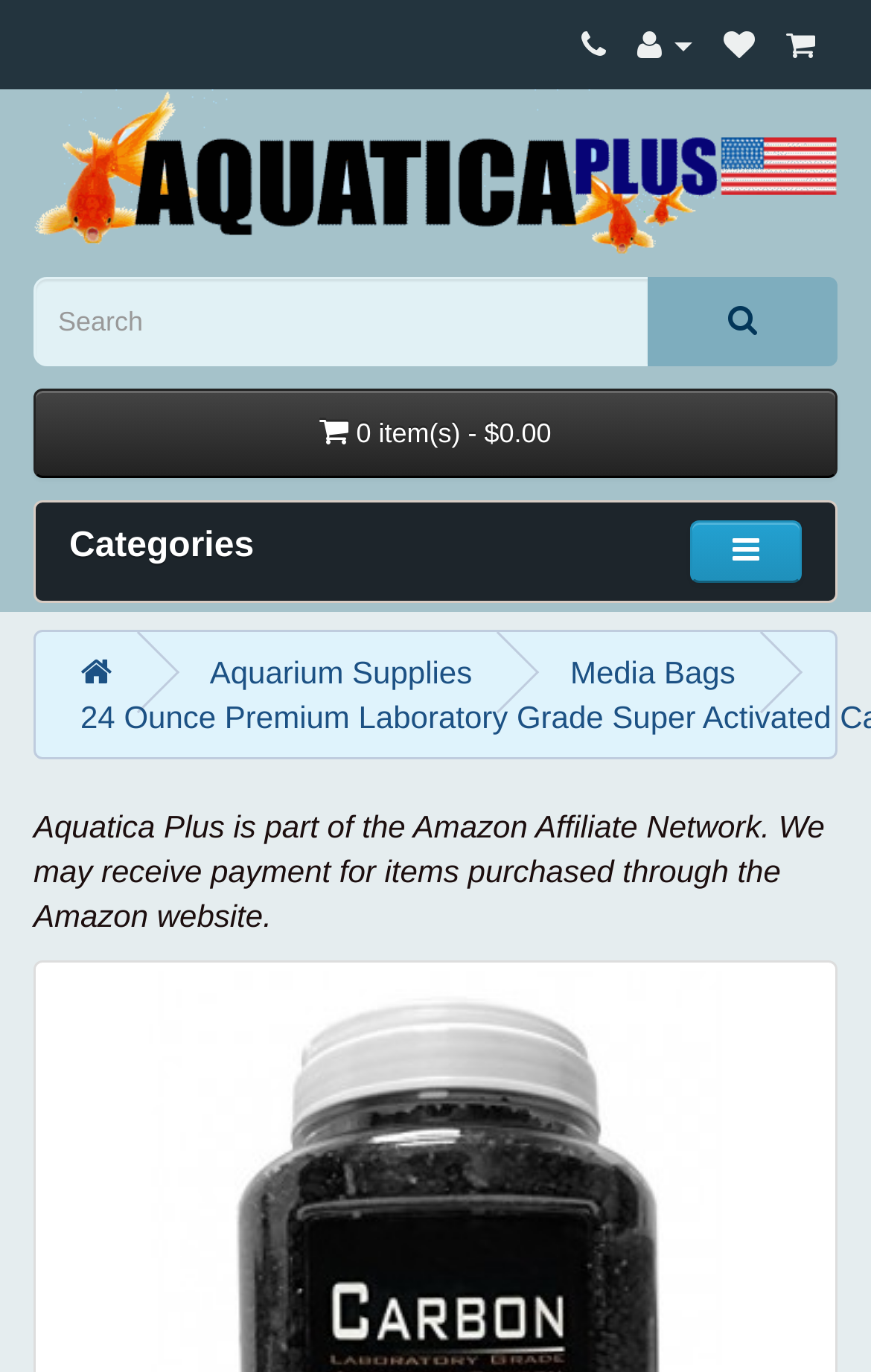What categories are available on the website?
Look at the screenshot and give a one-word or phrase answer.

Aquarium Supplies, Media Bags